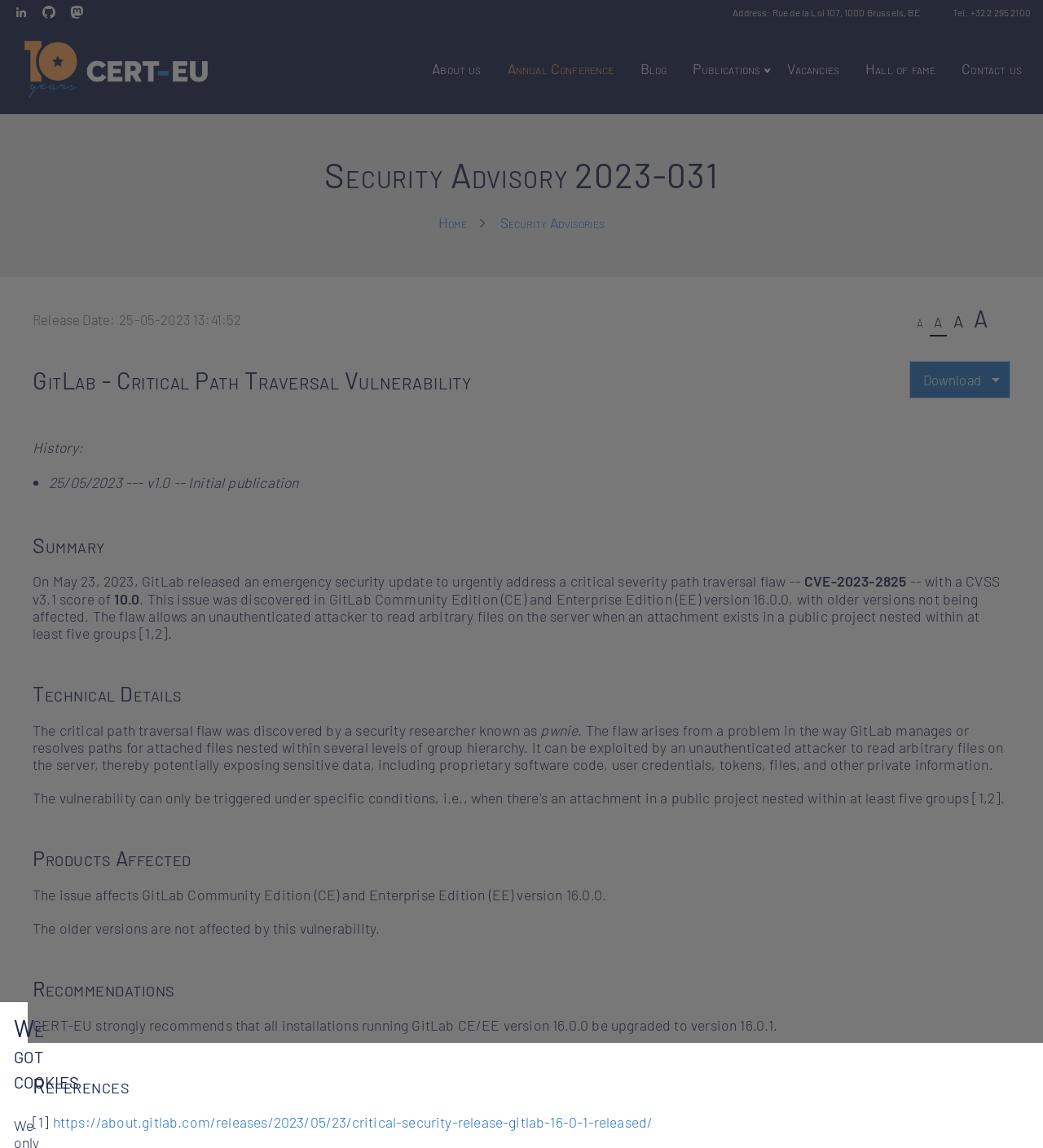Locate the bounding box coordinates of the clickable element to fulfill the following instruction: "Click the 'Security Advisories' link". Provide the coordinates as four float numbers between 0 and 1 in the format [left, top, right, bottom].

[0.479, 0.186, 0.58, 0.201]